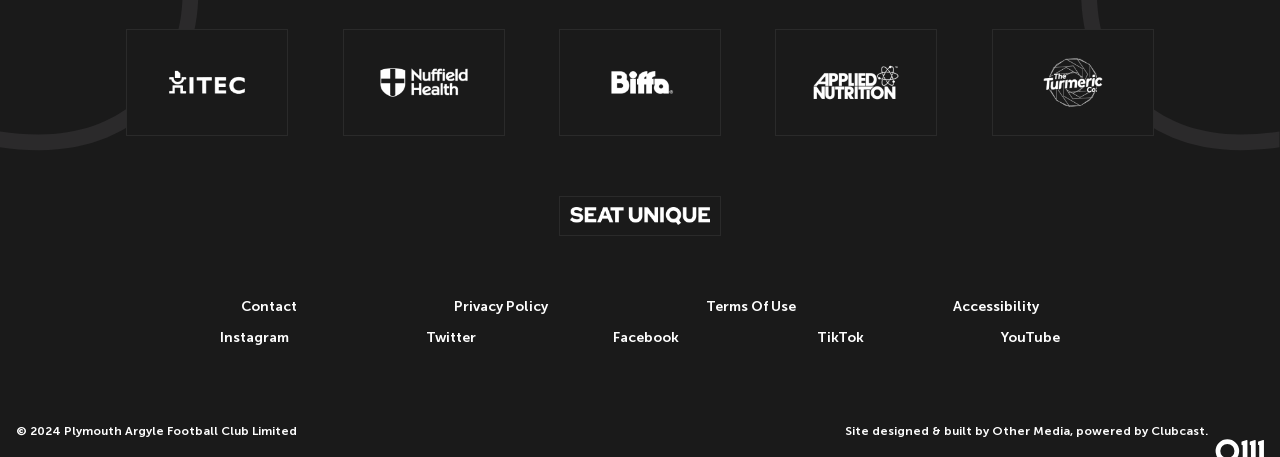Who designed and built the site?
Based on the image, answer the question with as much detail as possible.

I located a StaticText element at the bottom of the webpage with the text 'Site designed & built by', followed by a link with the text 'Other Media'. Therefore, Other Media is the entity that designed and built the site.